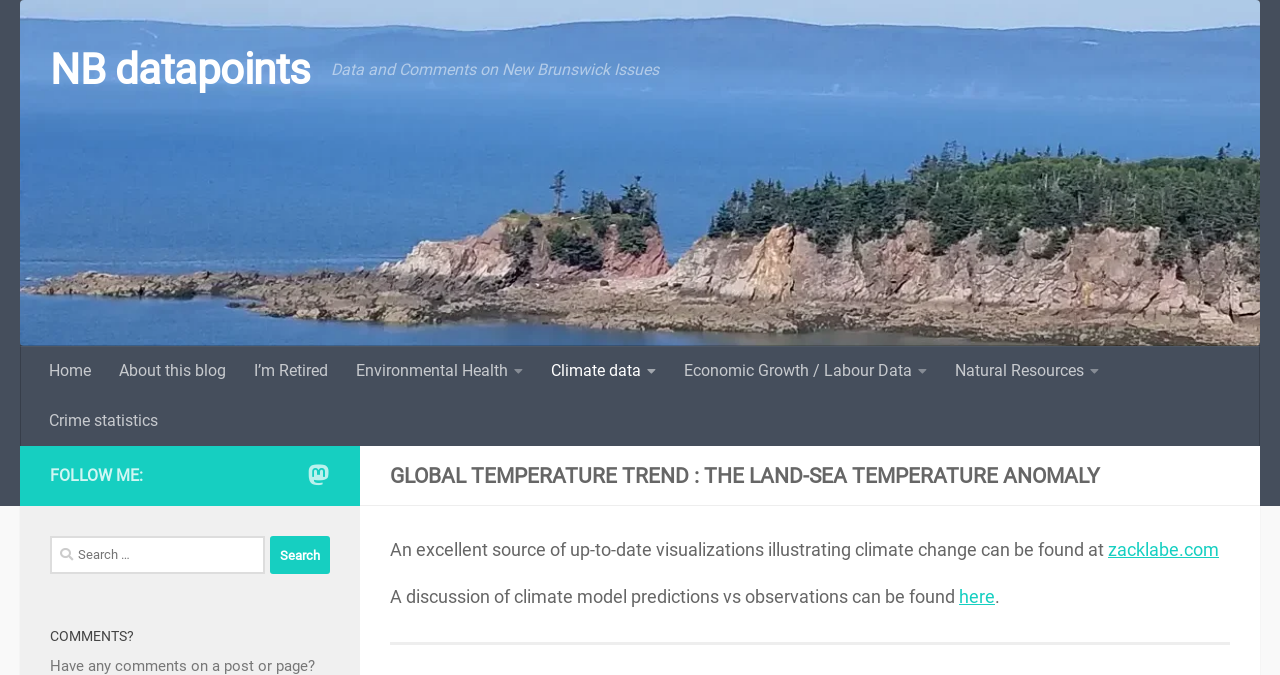Using the format (top-left x, top-left y, bottom-right x, bottom-right y), and given the element description, identify the bounding box coordinates within the screenshot: Economic Growth / Labour Data

[0.523, 0.513, 0.735, 0.587]